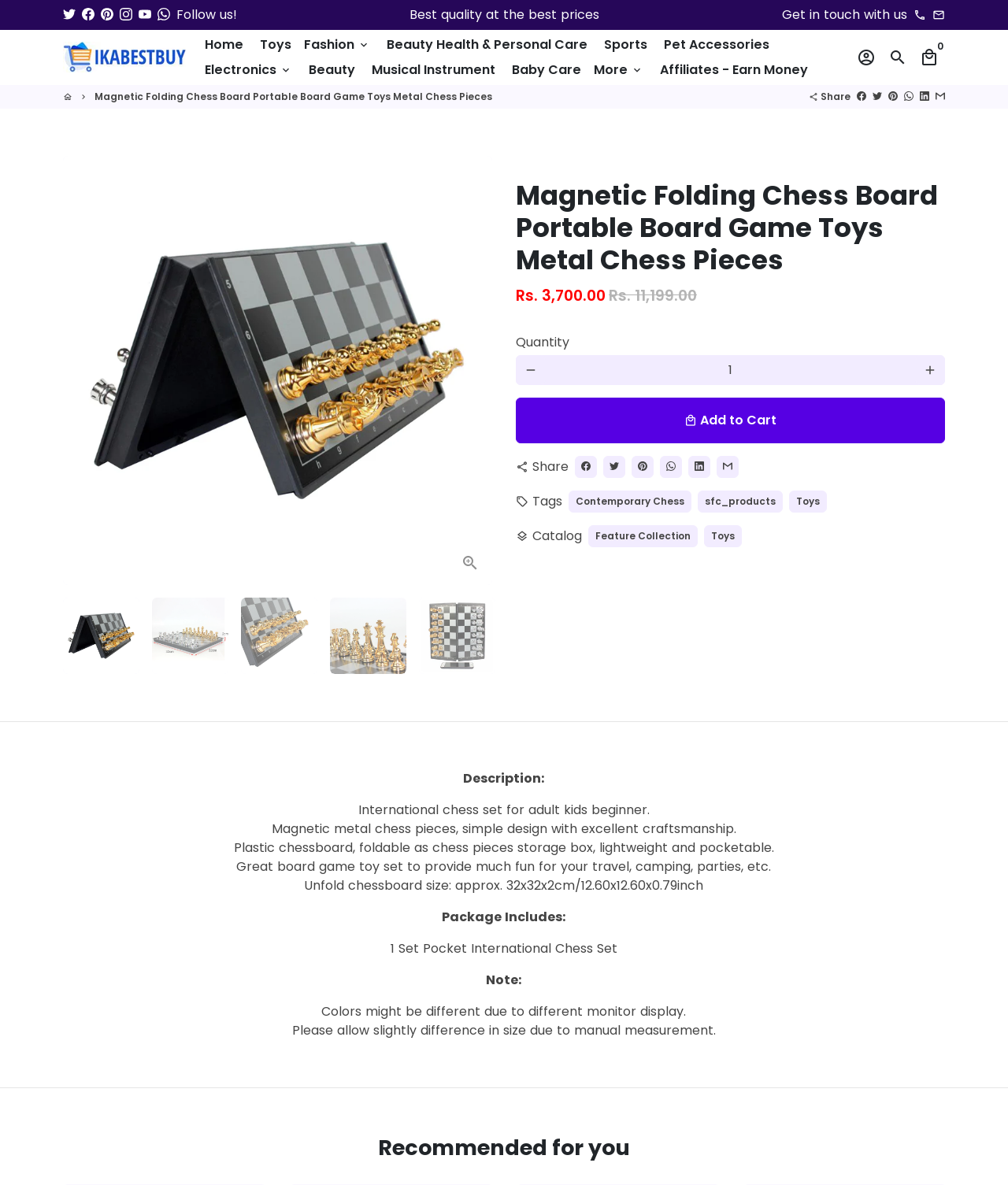Please provide the bounding box coordinates for the UI element as described: "Toys". The coordinates must be four floats between 0 and 1, represented as [left, top, right, bottom].

[0.252, 0.027, 0.295, 0.048]